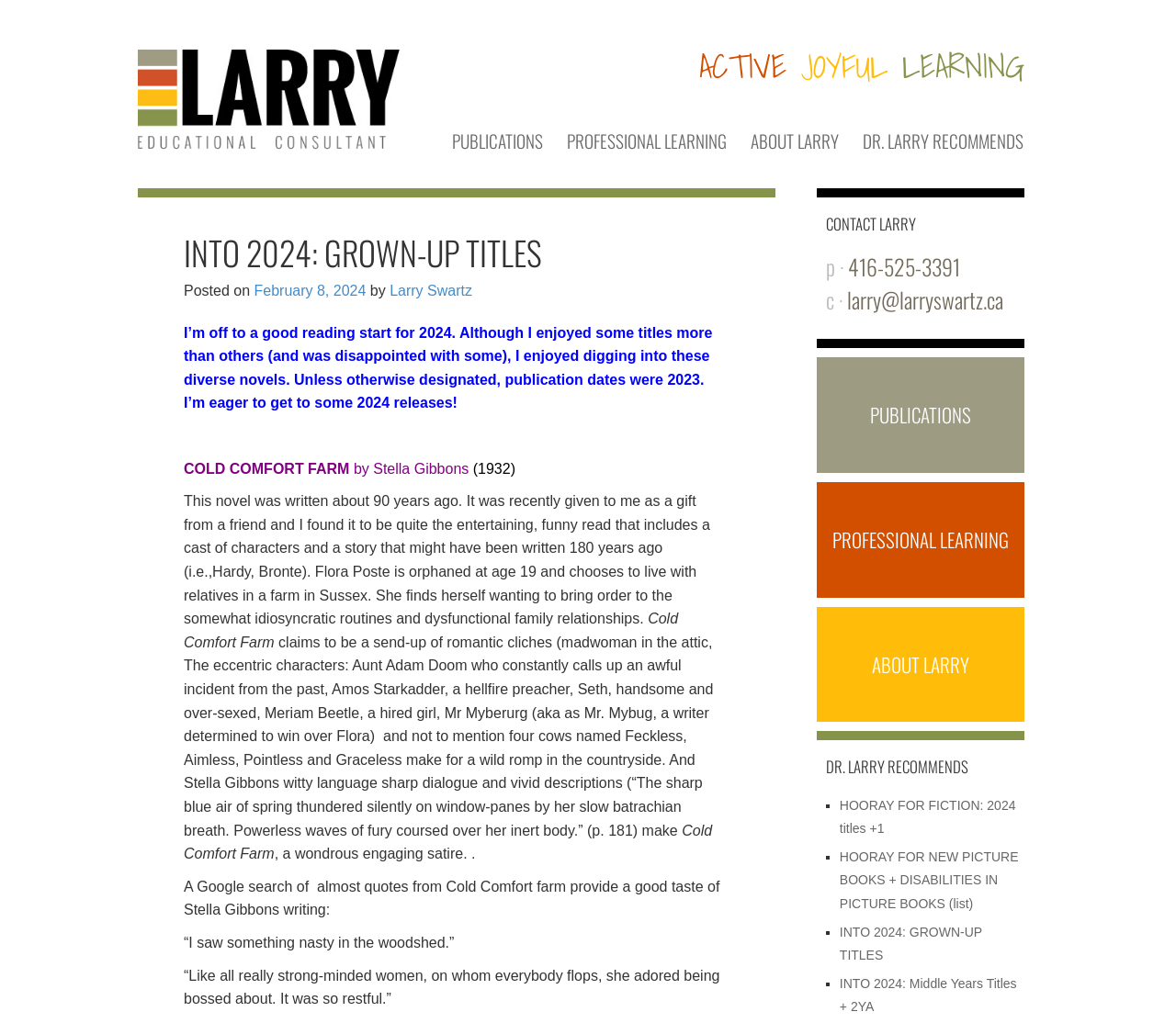Please identify the bounding box coordinates of the area I need to click to accomplish the following instruction: "Check the 'HOORAY FOR FICTION: 2024 titles +1' link".

[0.714, 0.78, 0.864, 0.817]